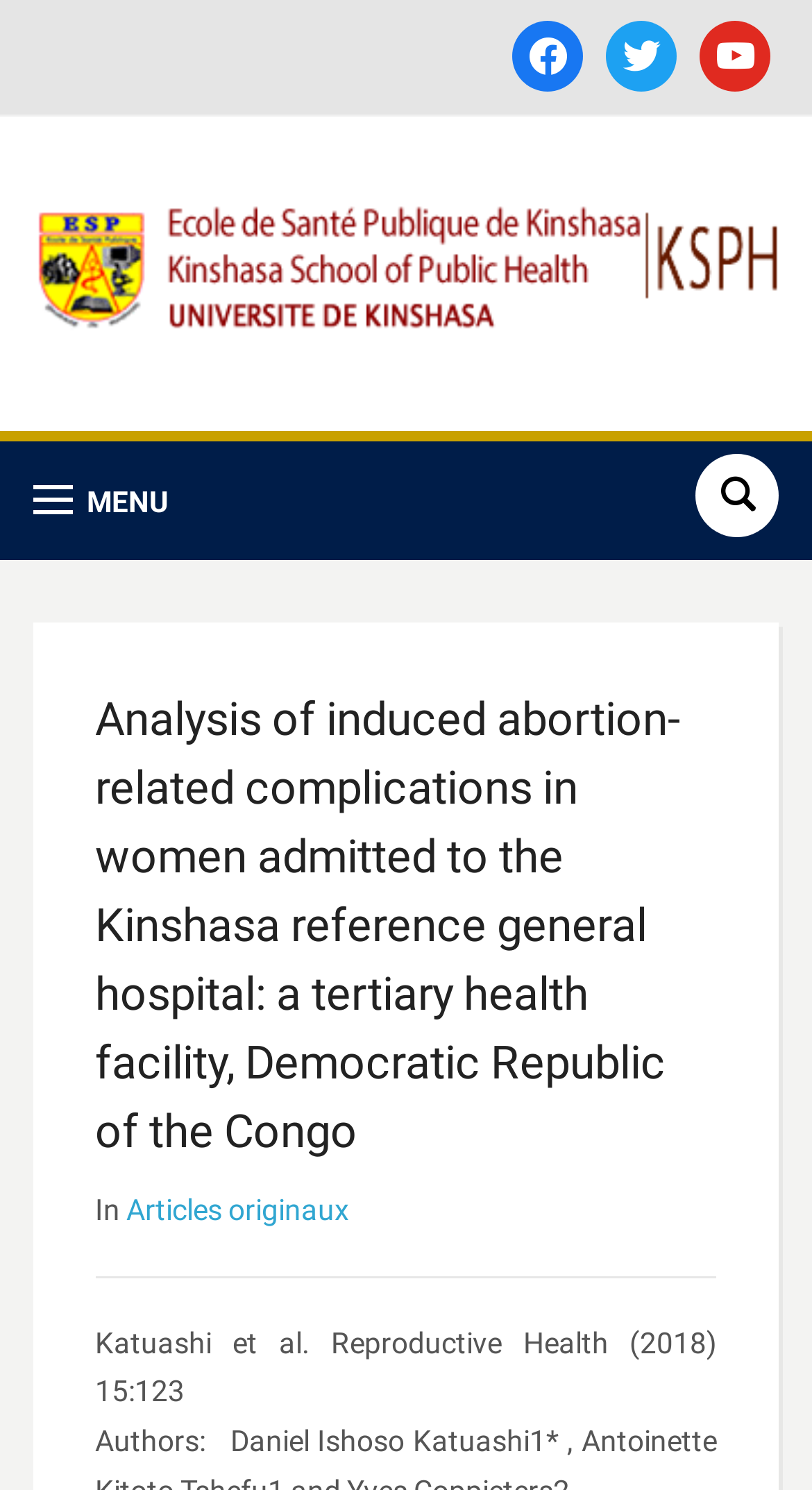Please provide a brief answer to the question using only one word or phrase: 
What is the name of the school mentioned?

Ecole de Santé Publique de Kinshasa